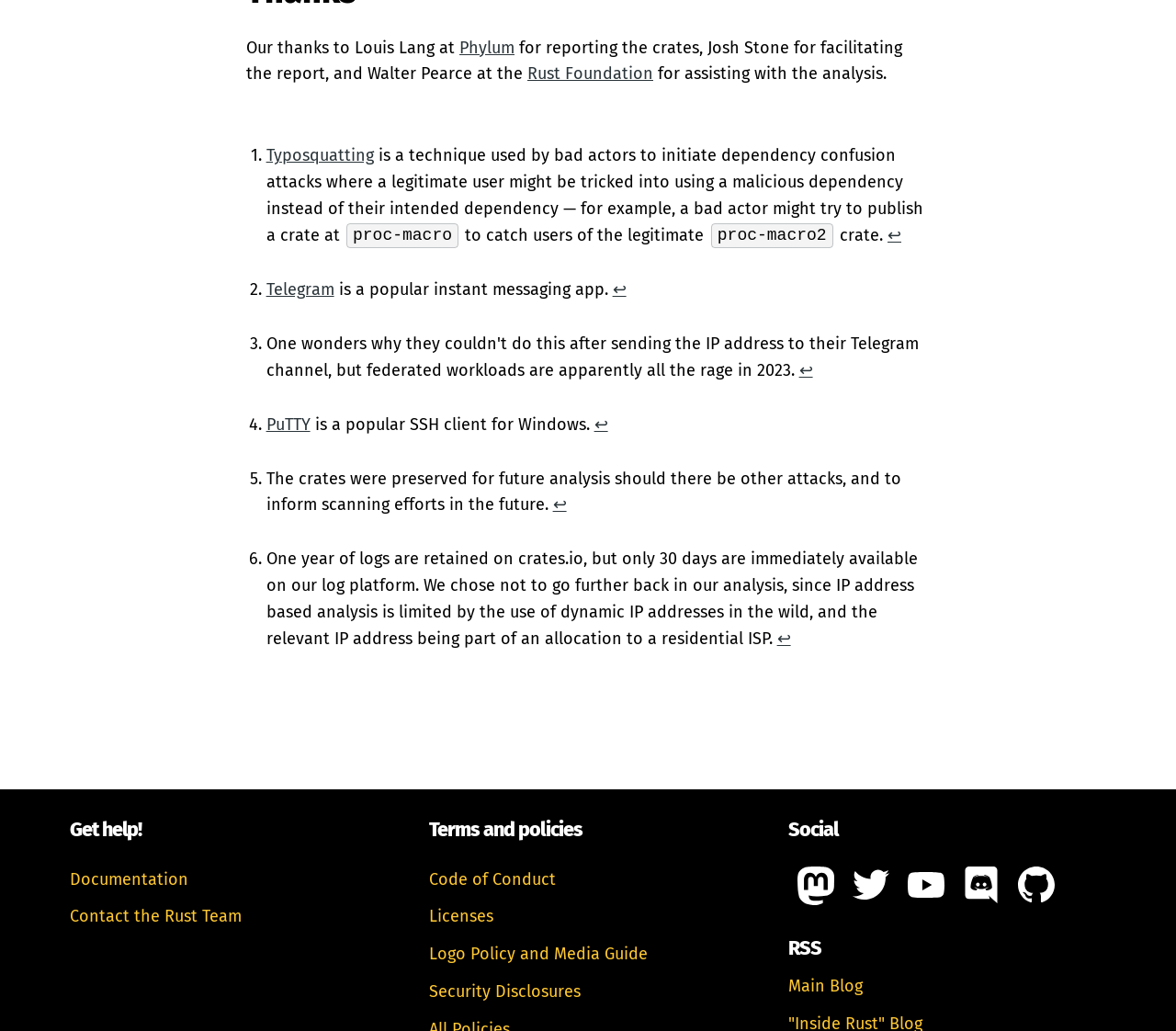Answer the question below using just one word or a short phrase: 
What is the name of the popular SSH client for Windows mentioned?

PuTTY